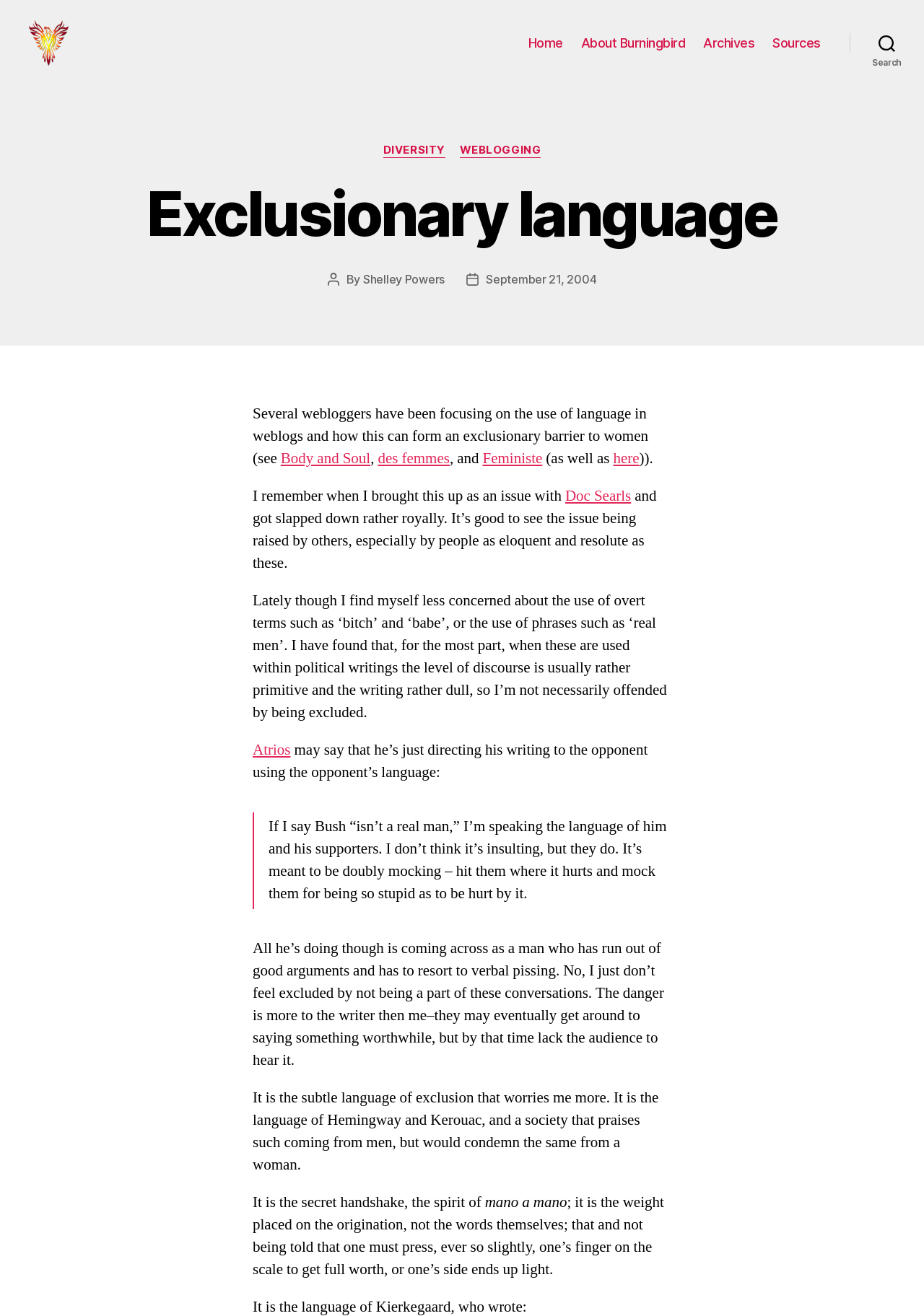Find the bounding box coordinates of the area to click in order to follow the instruction: "Read the 'About Burningbird' page".

[0.629, 0.034, 0.742, 0.046]